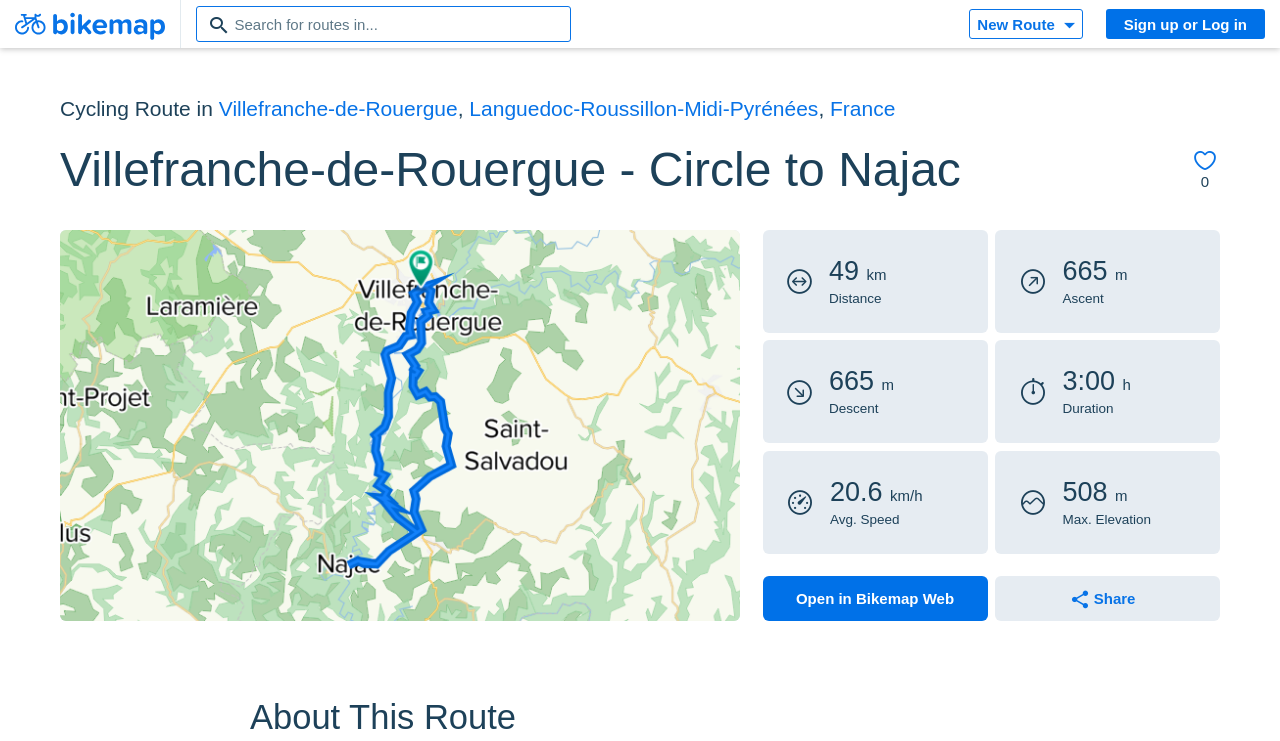What is the maximum elevation of this route?
Analyze the image and provide a thorough answer to the question.

I found the answer by looking at the text 'Max. Elevation: 508m' on the webpage, which is located below the text 'Avg. Speed'.